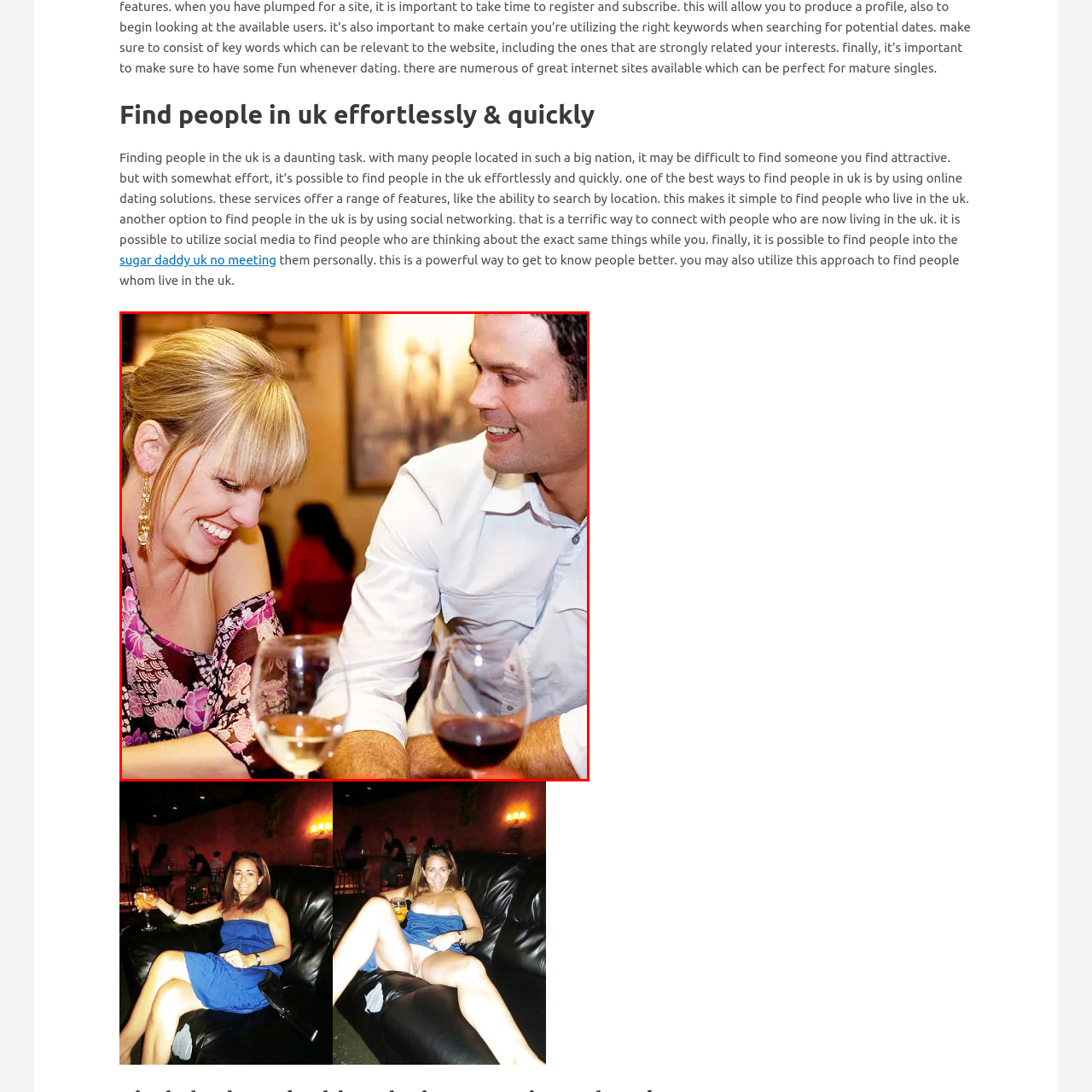Elaborate on the details of the image that is highlighted by the red boundary.

In a warm and inviting setting, a couple enjoys a light-hearted moment together during a date. The woman, dressed in a floral top, leans in with a joyful smile, her laughter brightening the atmosphere. The man beside her, wearing a casual white shirt, looks at her with genuine affection and amusement, contributing to an engaging interaction. Their table is adorned with glasses of wine, reflecting a relaxed and intimate vibe typical of social gatherings or romantic outings. This image captures the essence of connection and the excitement of meeting new people, reminiscent of the various ways to find companionship in the UK, as highlighted in the surrounding conversation.